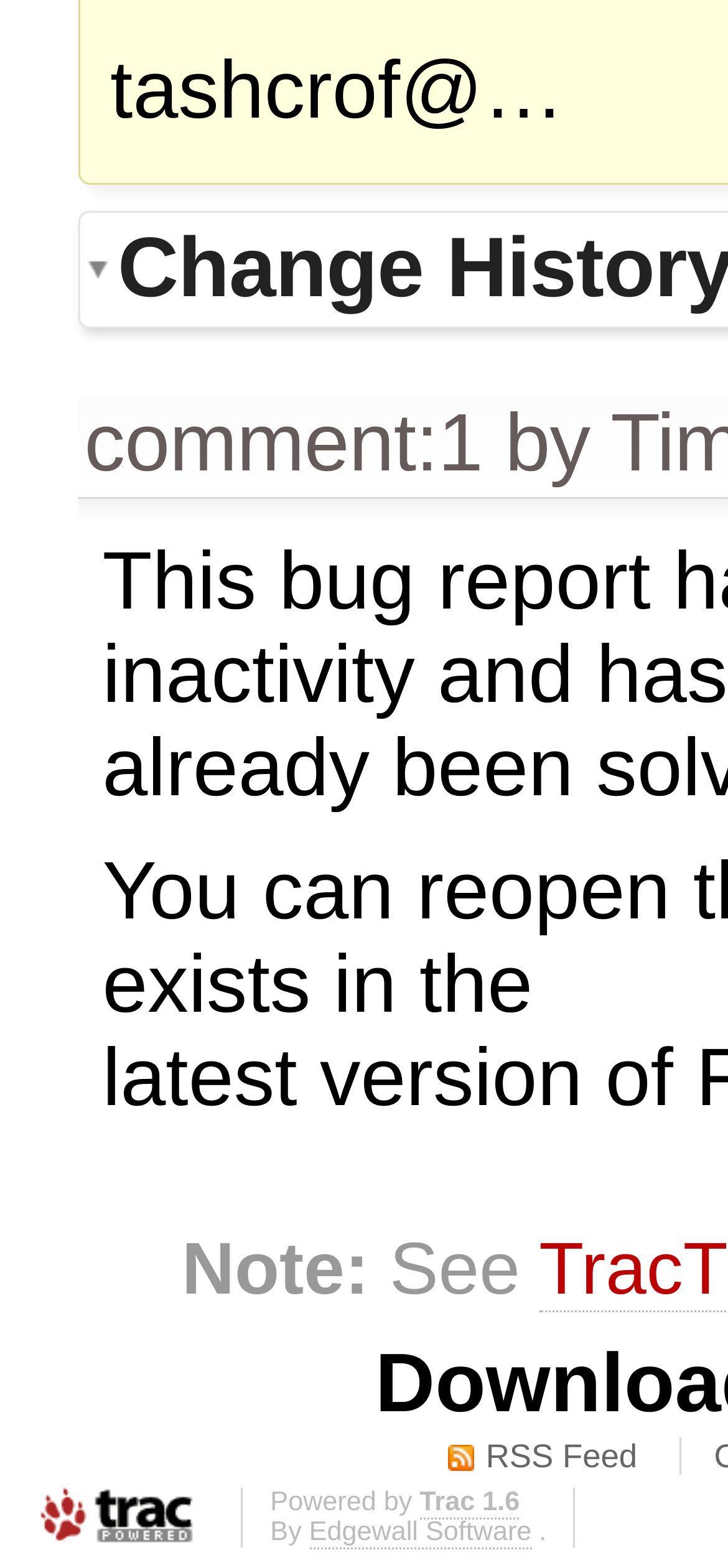Identify the bounding box for the described UI element. Provide the coordinates in (top-left x, top-left y, bottom-right x, bottom-right y) format with values ranging from 0 to 1: Trac 1.6

[0.576, 0.949, 0.714, 0.969]